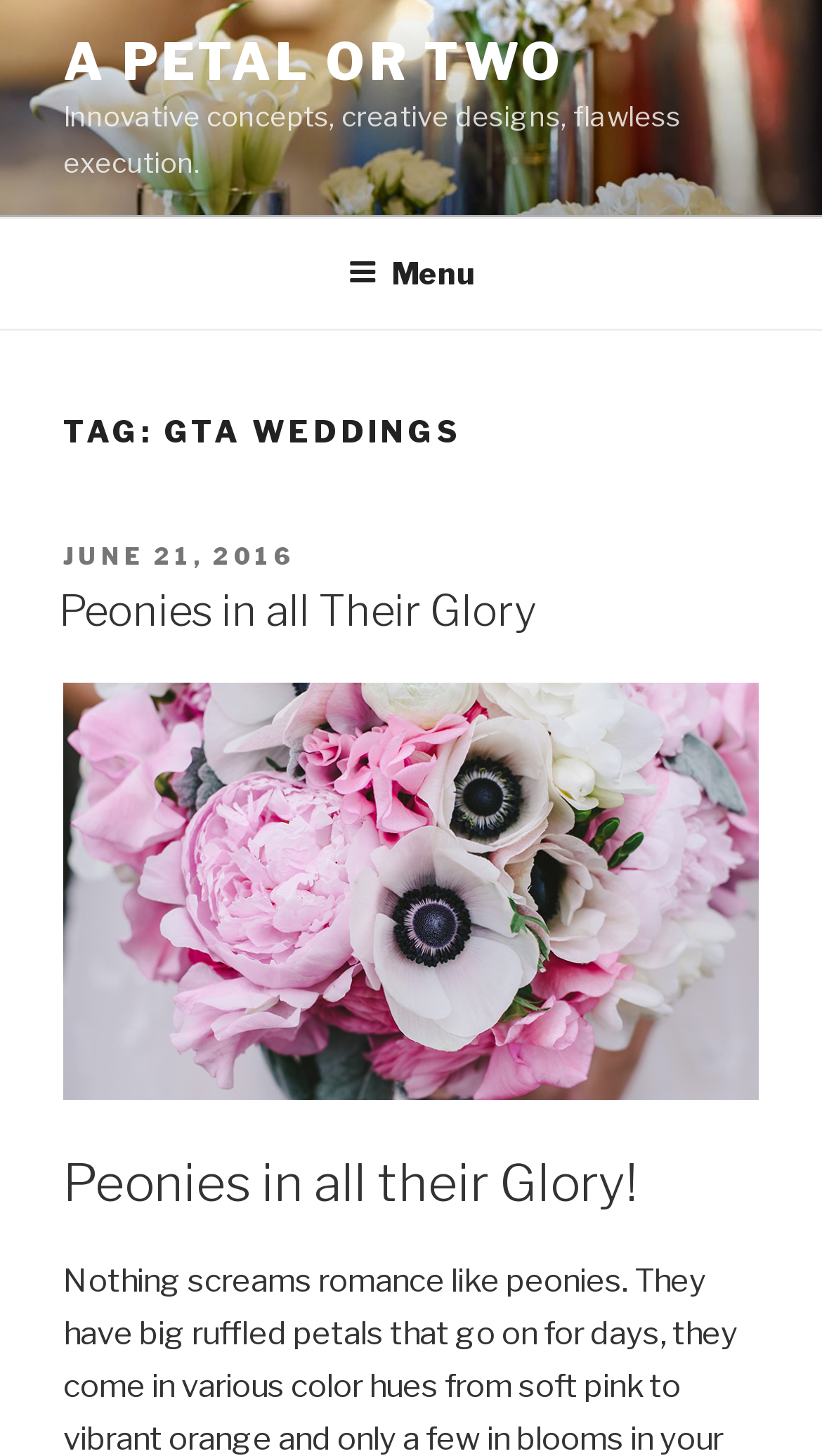What is the category of the post?
Analyze the screenshot and provide a detailed answer to the question.

The category of the post is found in the heading element with the text 'TAG: GTA WEDDINGS', which is a sub-element of the root element.